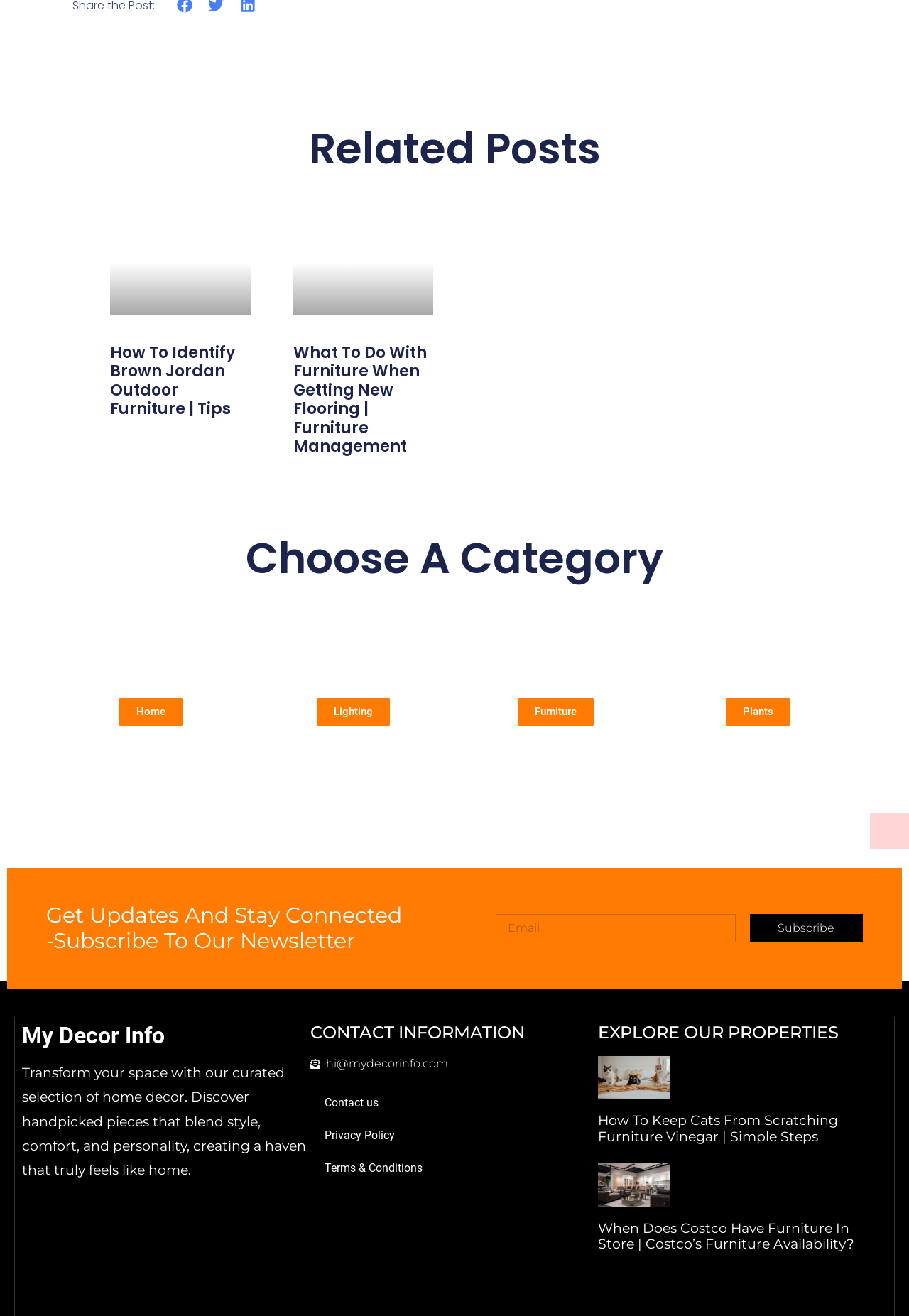Can you determine the bounding box coordinates of the area that needs to be clicked to fulfill the following instruction: "Read 'Transform your space with our curated selection of home decor'"?

[0.024, 0.809, 0.337, 0.895]